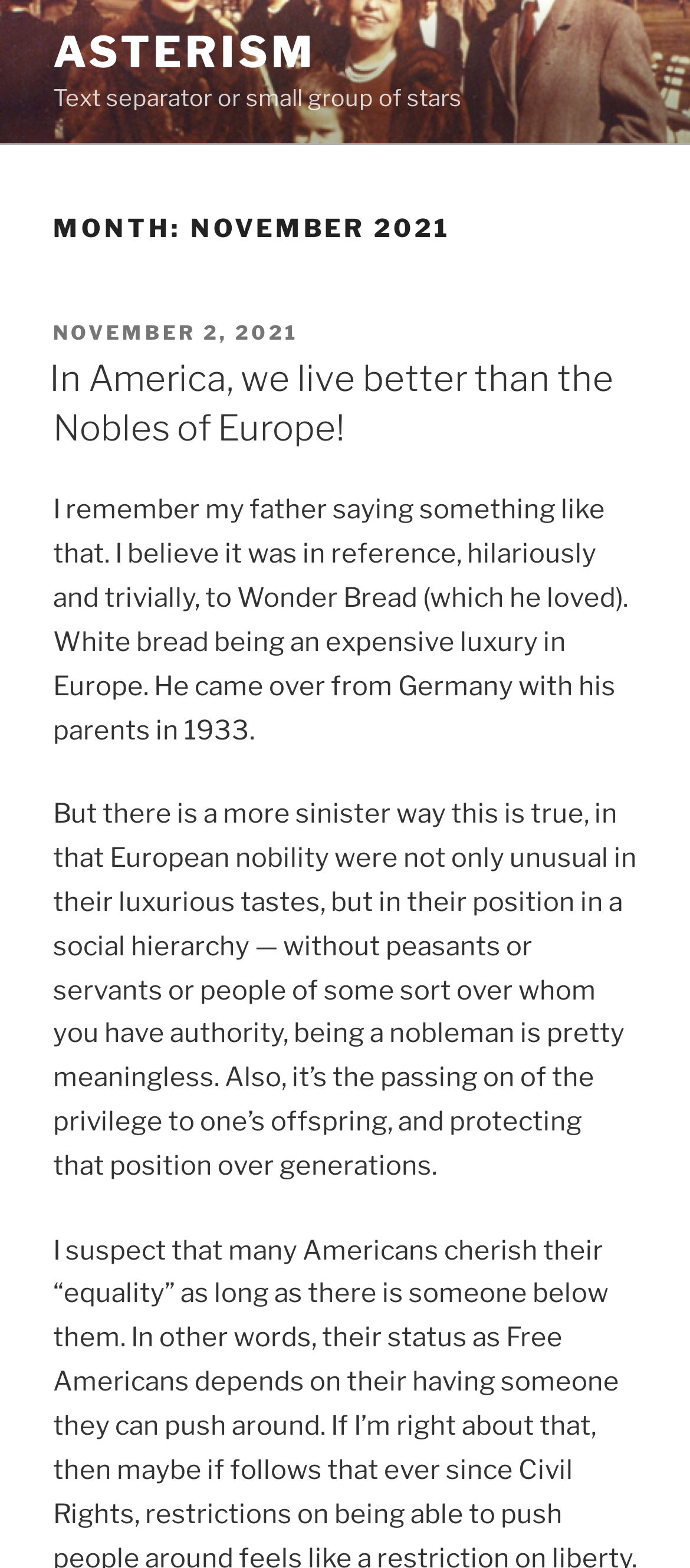What is the date of the post? Please answer the question using a single word or phrase based on the image.

November 2, 2021